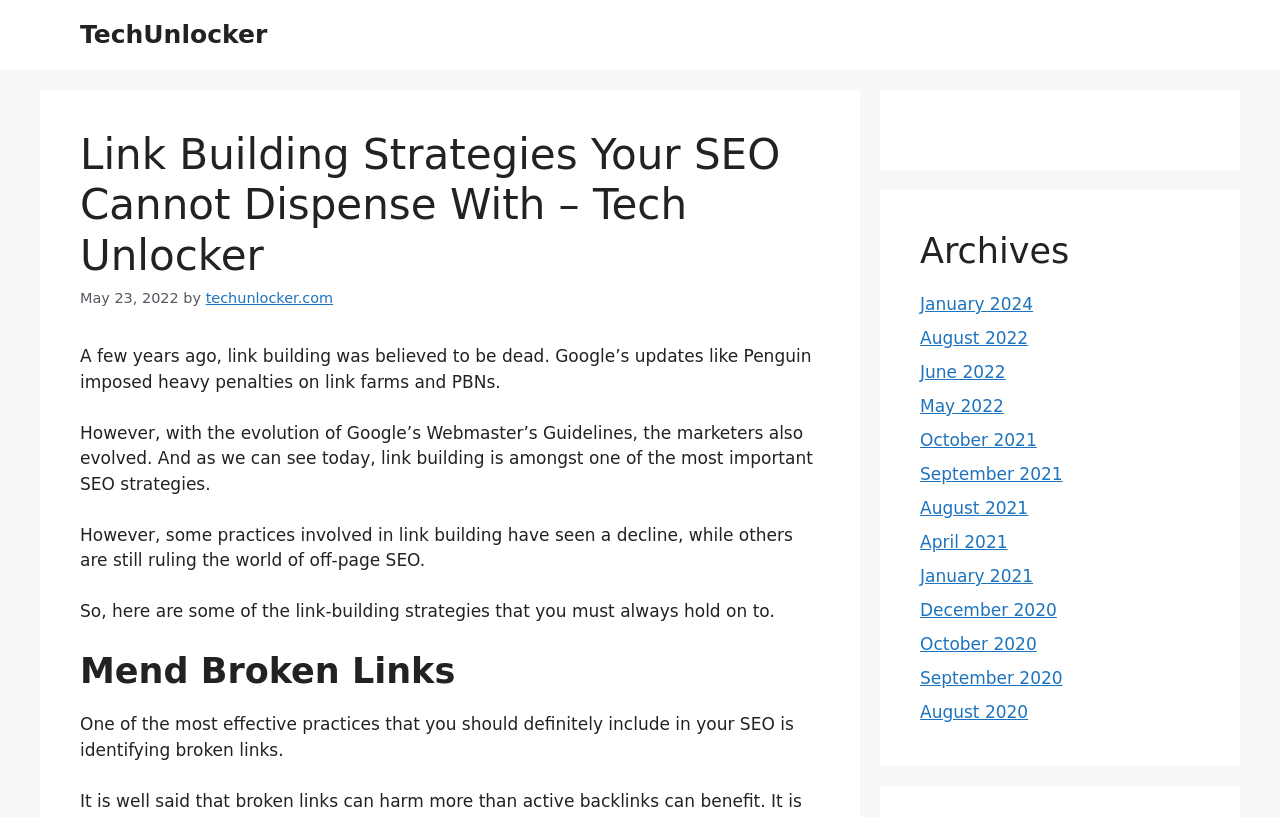What is the name of the website?
Based on the image, give a one-word or short phrase answer.

TechUnlocker